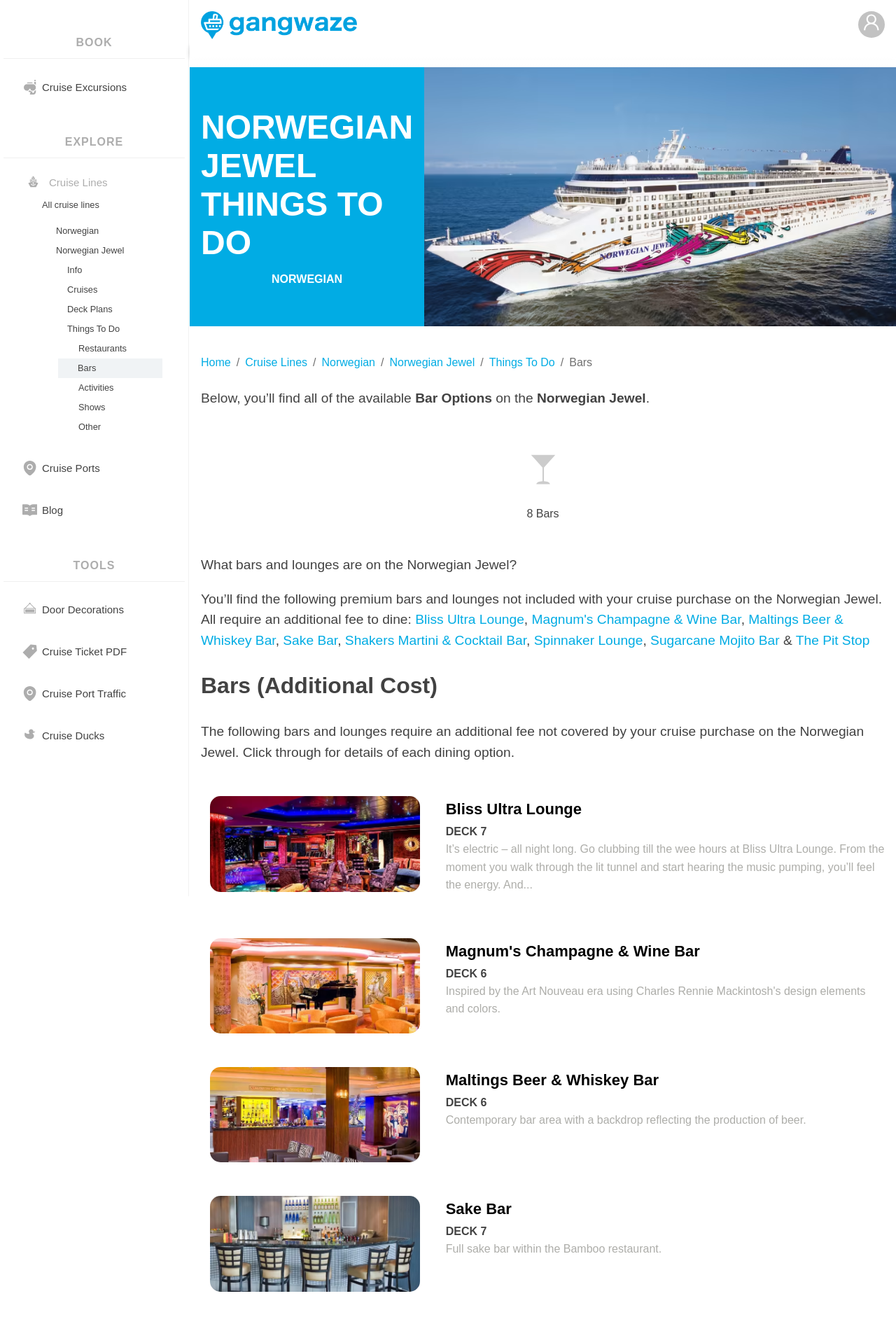Please identify the bounding box coordinates of the area I need to click to accomplish the following instruction: "Donate".

None